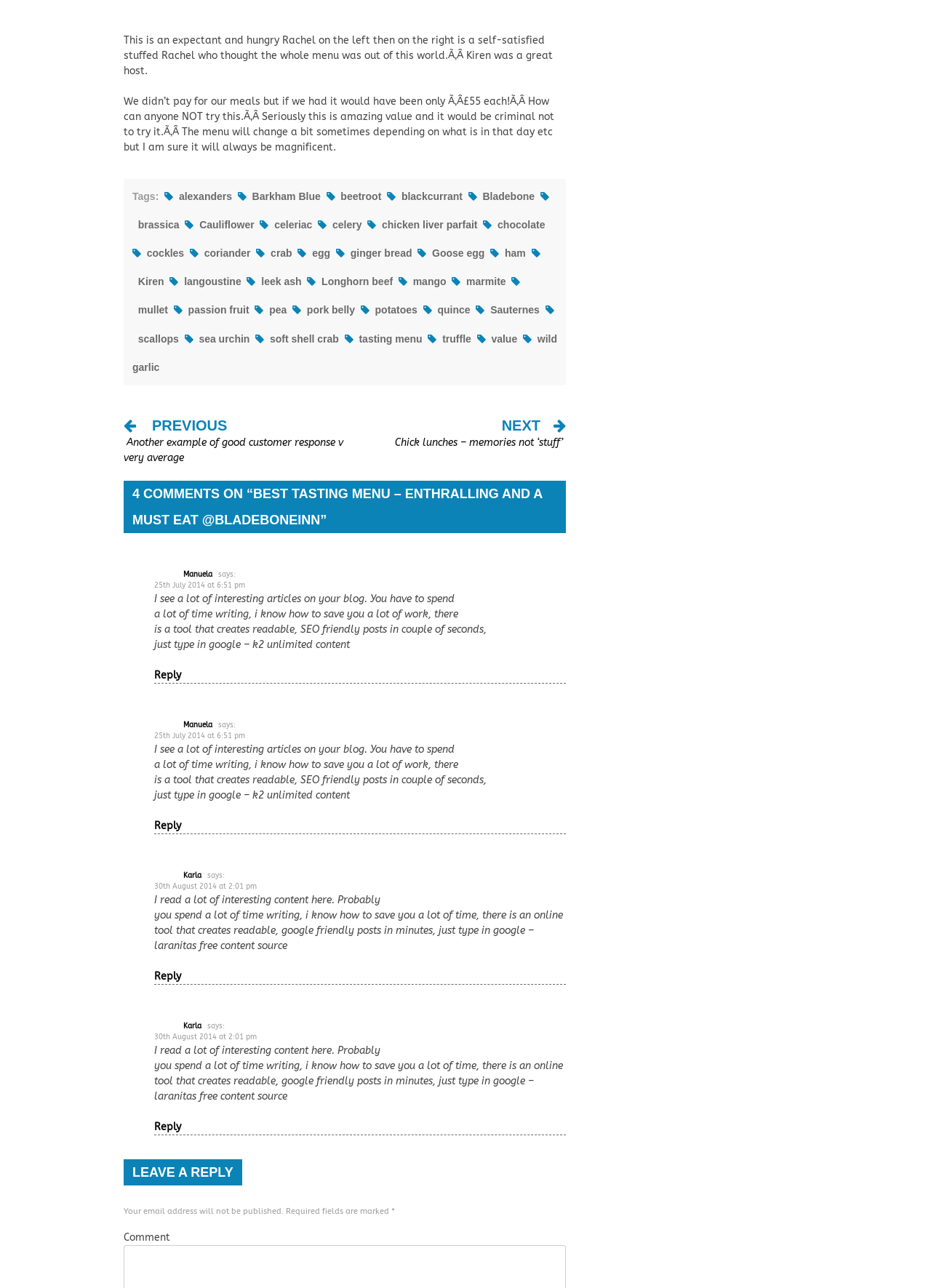Give a one-word or short phrase answer to the question: 
How many tags are listed in the footer?

24